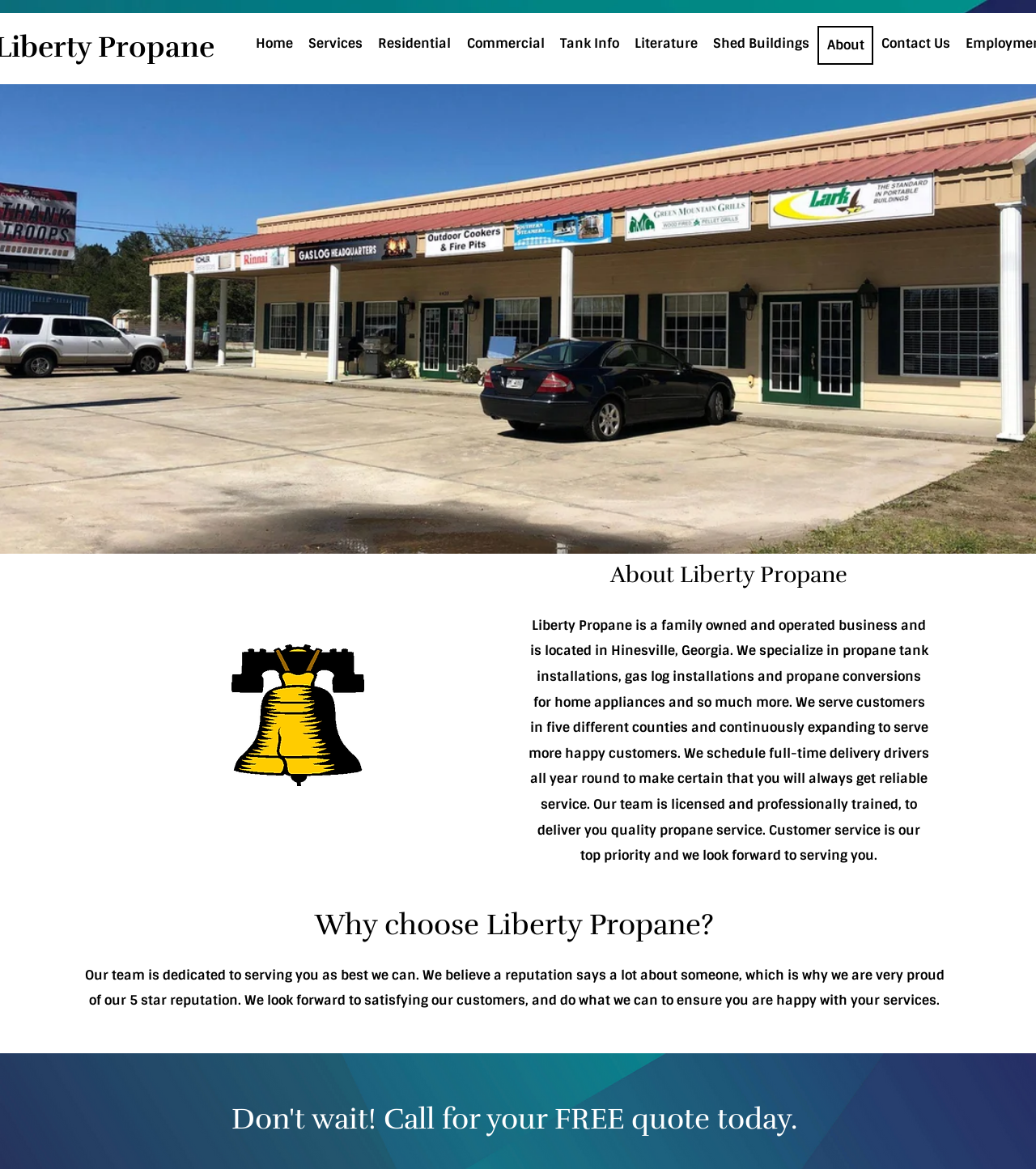Identify the bounding box for the UI element specified in this description: "Literature". The coordinates must be four float numbers between 0 and 1, formatted as [left, top, right, bottom].

[0.605, 0.022, 0.681, 0.053]